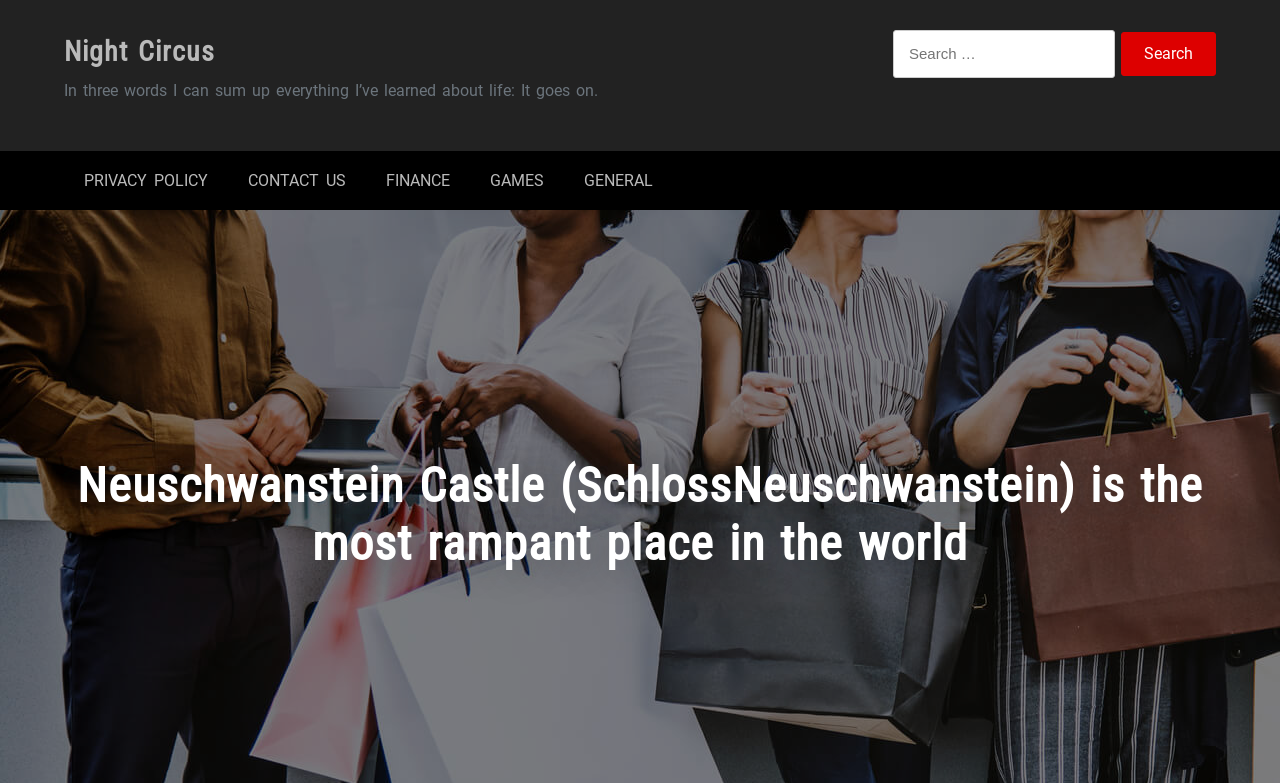Using the provided description: "parent_node: Search for: value="Search"", find the bounding box coordinates of the corresponding UI element. The output should be four float numbers between 0 and 1, in the format [left, top, right, bottom].

[0.876, 0.041, 0.95, 0.097]